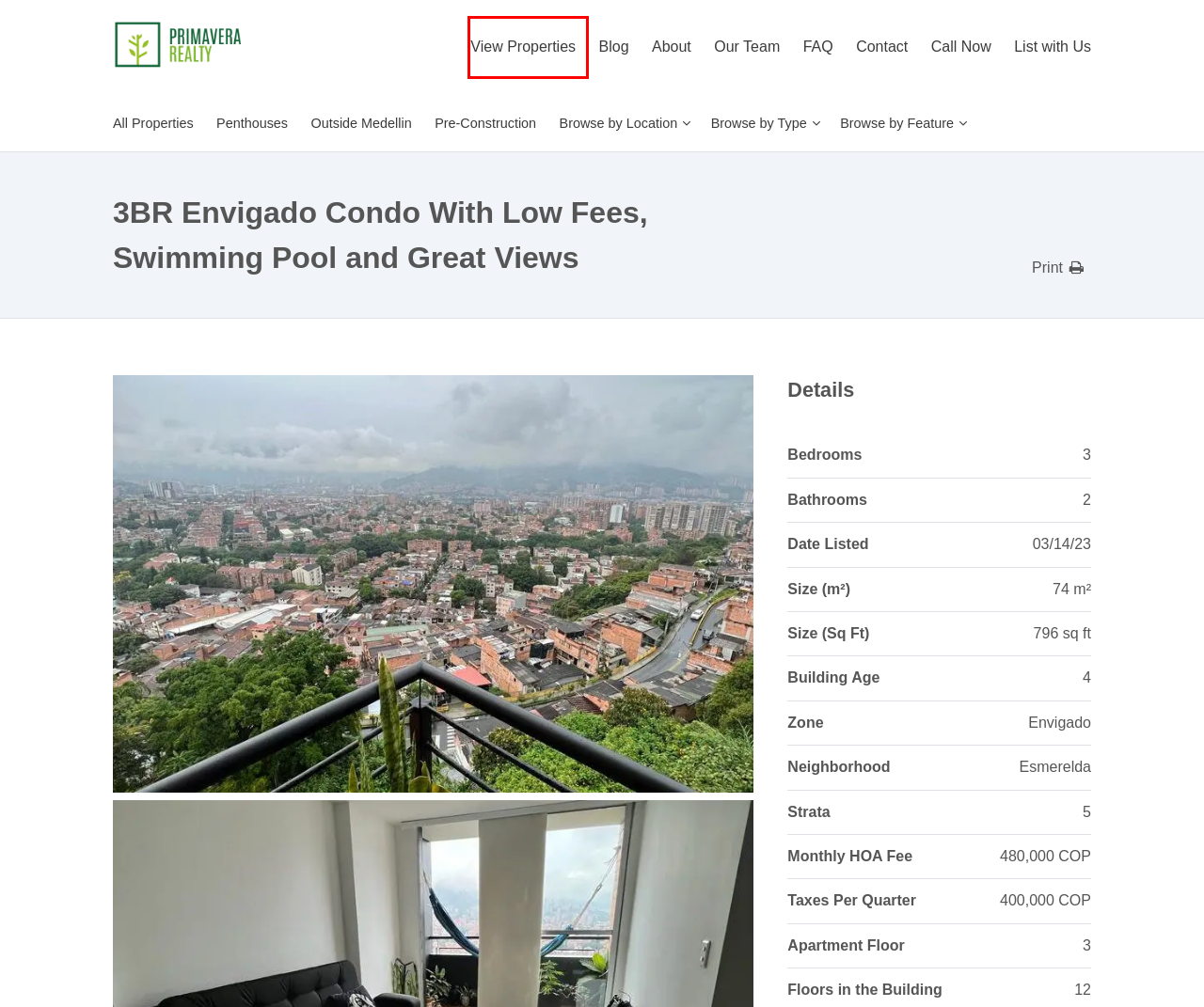Look at the screenshot of a webpage where a red rectangle bounding box is present. Choose the webpage description that best describes the new webpage after clicking the element inside the red bounding box. Here are the candidates:
A. Medellin Real Estate Experts - Primavera Realty Medellin
B. Contact Primavera Realty Medellin, Your Medellin Real Estate Experts
C. Medellin Real Estate Advice and Insights From Rich Holman
D. Privacy Policy - Primavera Realty Medellin
E. 24 Hour Gated Security Archives - Primavera Realty Medellin
F. Frequently Asked Questions About Buying Real Estate in Medellin - Primavera Realty Medellin
G. Medellin Real Estate Properties For Sale - Primavera Realty Medellin
H. About Primavera Realty Medellin - Your Medellin Real Estate Experts

G